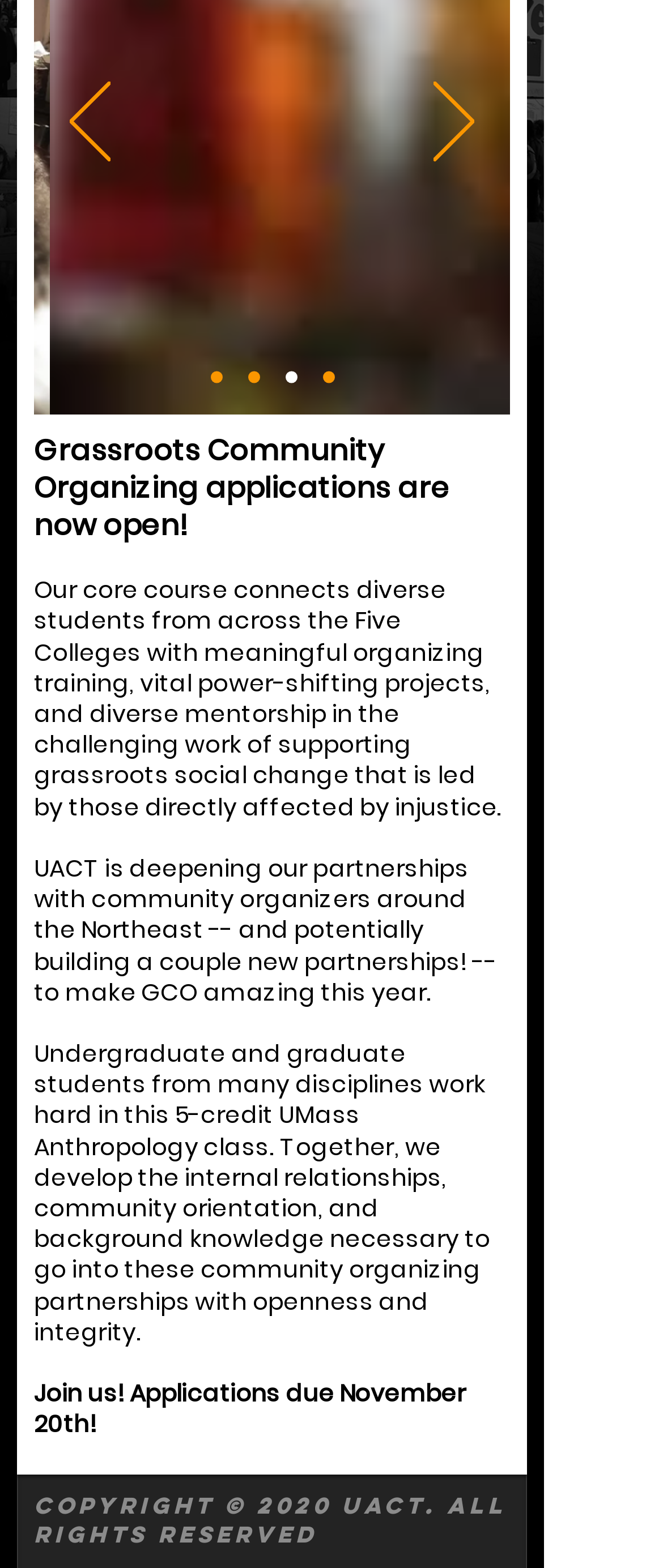Please find the bounding box coordinates (top-left x, top-left y, bottom-right x, bottom-right y) in the screenshot for the UI element described as follows: aria-label="Slide 1"

[0.429, 0.237, 0.447, 0.244]